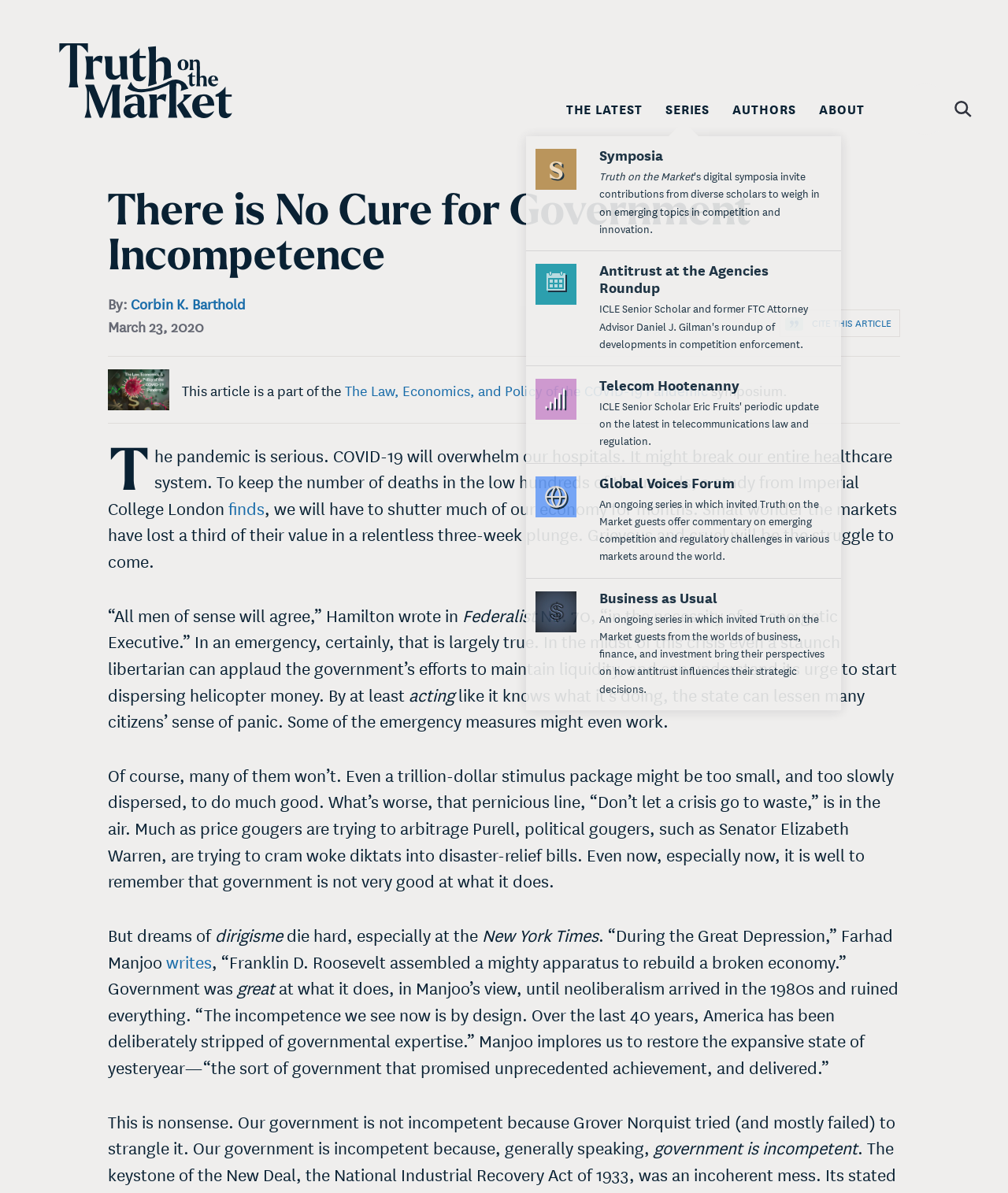Determine the bounding box coordinates for the area that should be clicked to carry out the following instruction: "Check the author's profile".

[0.13, 0.245, 0.244, 0.262]